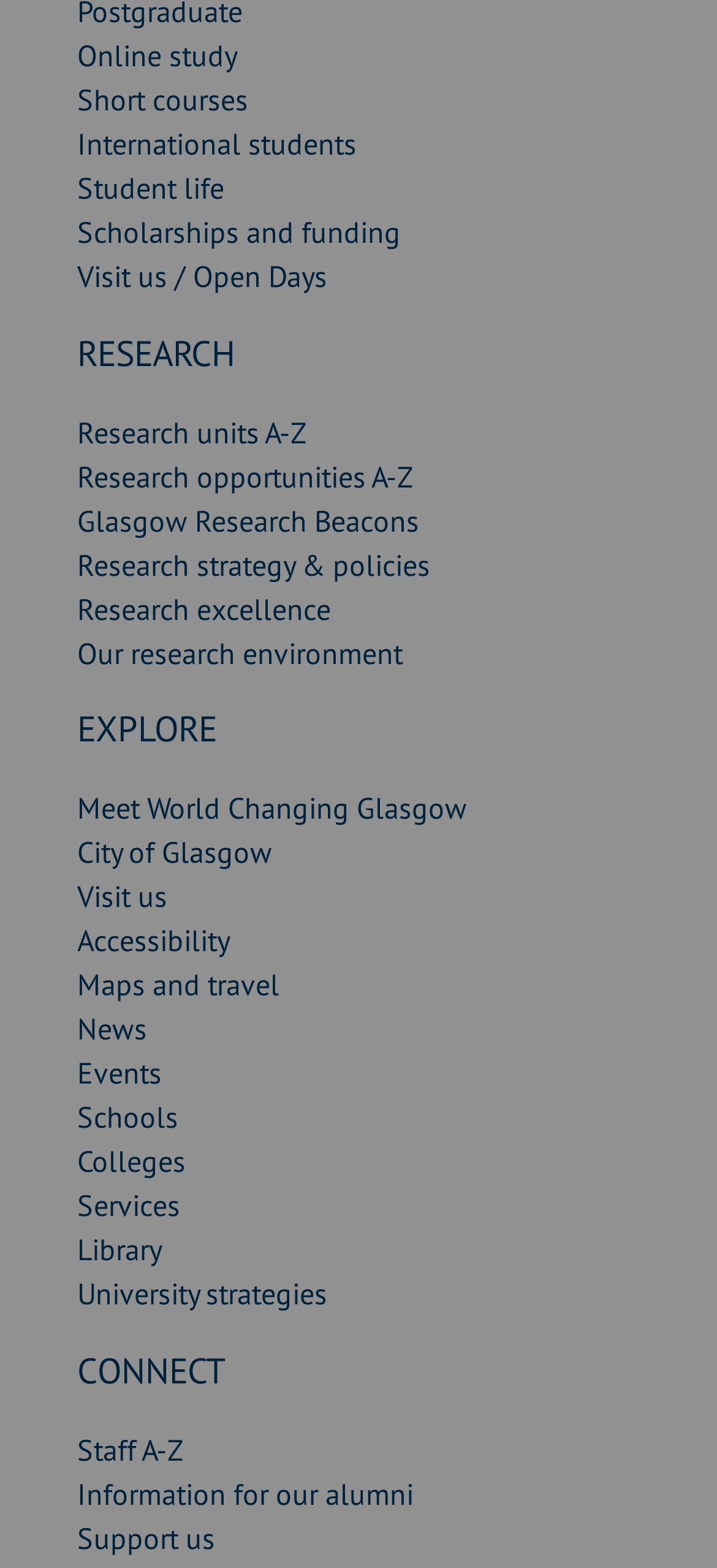What is the first link under the 'CONNECT' heading?
Respond to the question with a well-detailed and thorough answer.

I identified the 'CONNECT' heading with ID 158, and then looked for the first link element underneath it, which has the text 'Staff A-Z'.